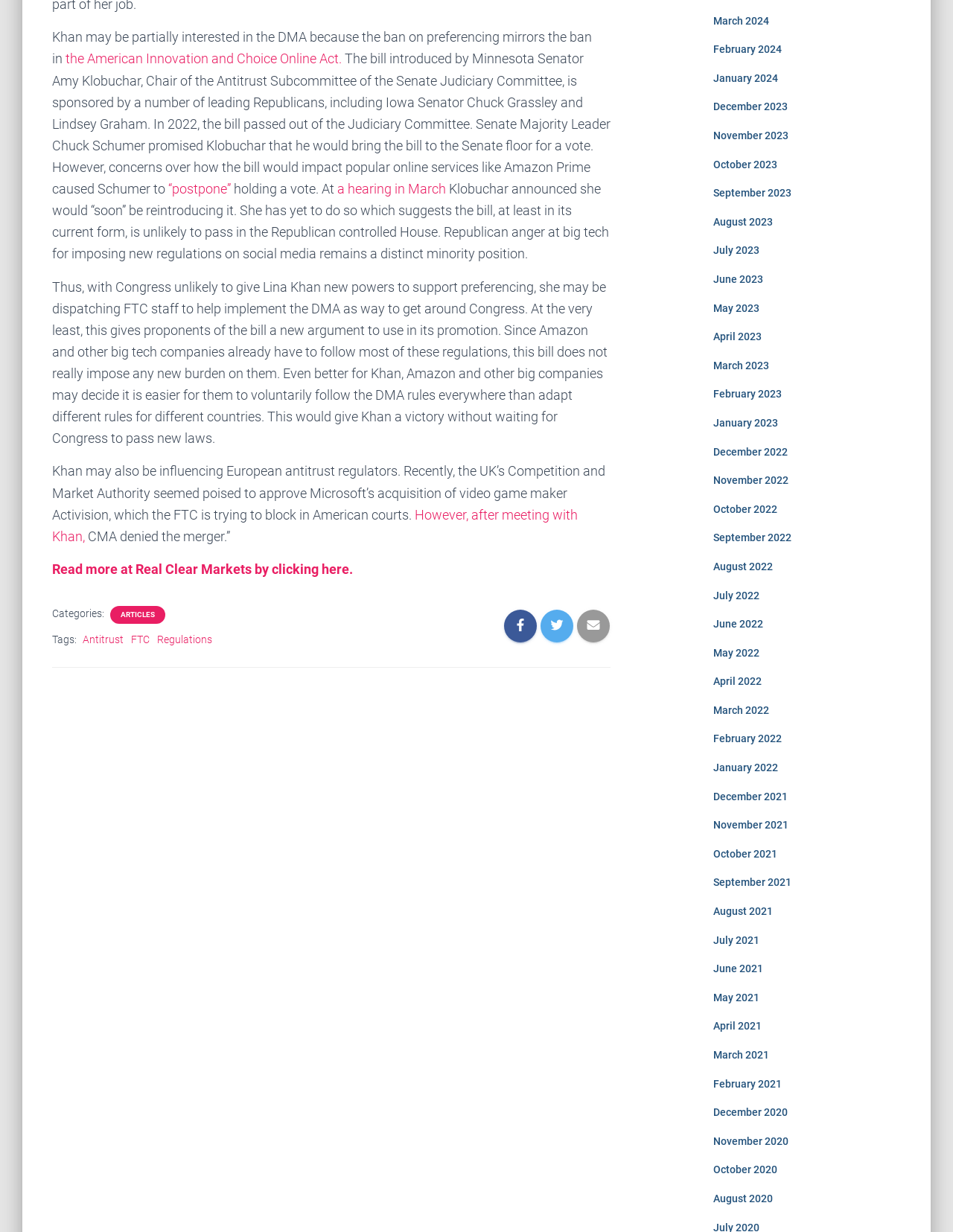Please identify the bounding box coordinates of the region to click in order to complete the task: "Explore articles tagged with Antitrust". The coordinates must be four float numbers between 0 and 1, specified as [left, top, right, bottom].

[0.087, 0.514, 0.13, 0.524]